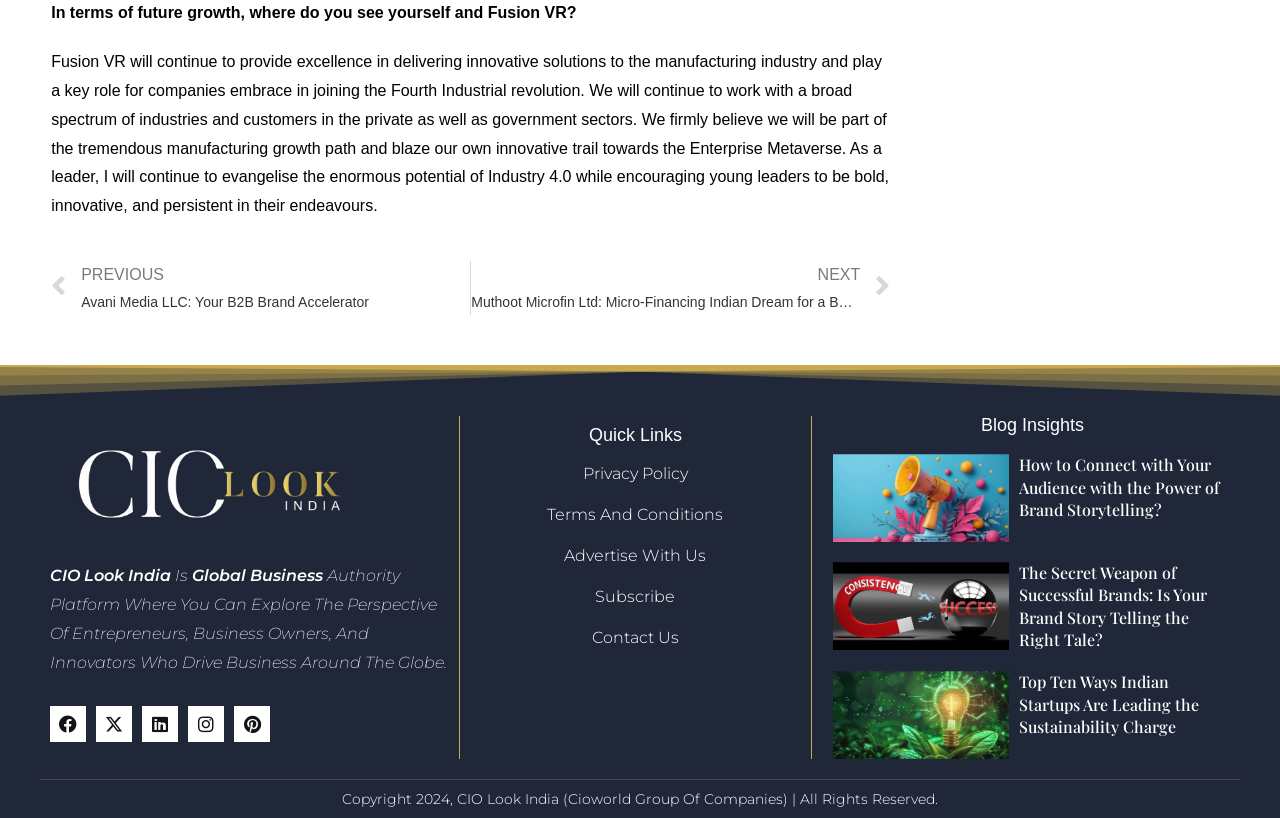What is the name of the logo present at the top of the webpage?
Craft a detailed and extensive response to the question.

The logo can be found at the top of the webpage, and it is an image element with the description 'Ciolook Logo'.